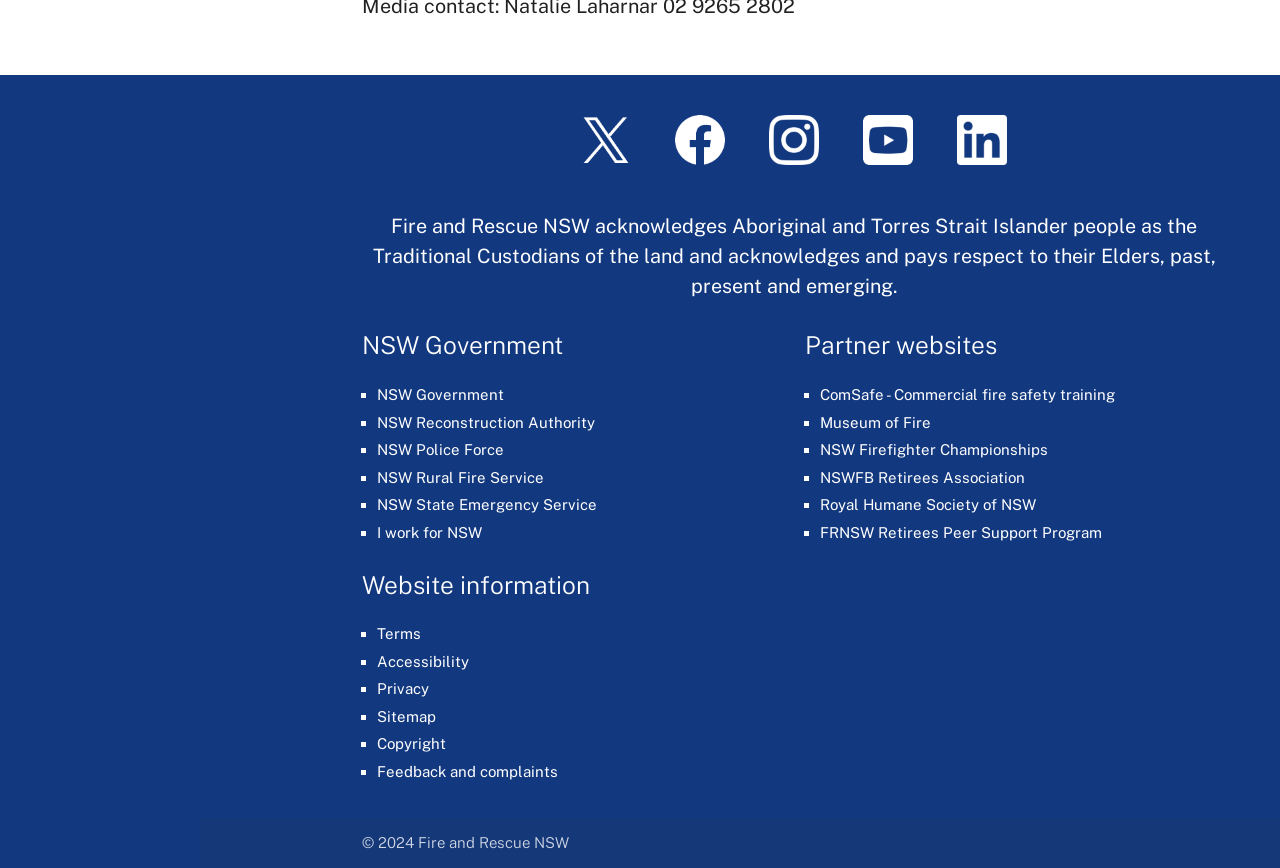Respond to the following query with just one word or a short phrase: 
What is the copyright year of the webpage?

2024